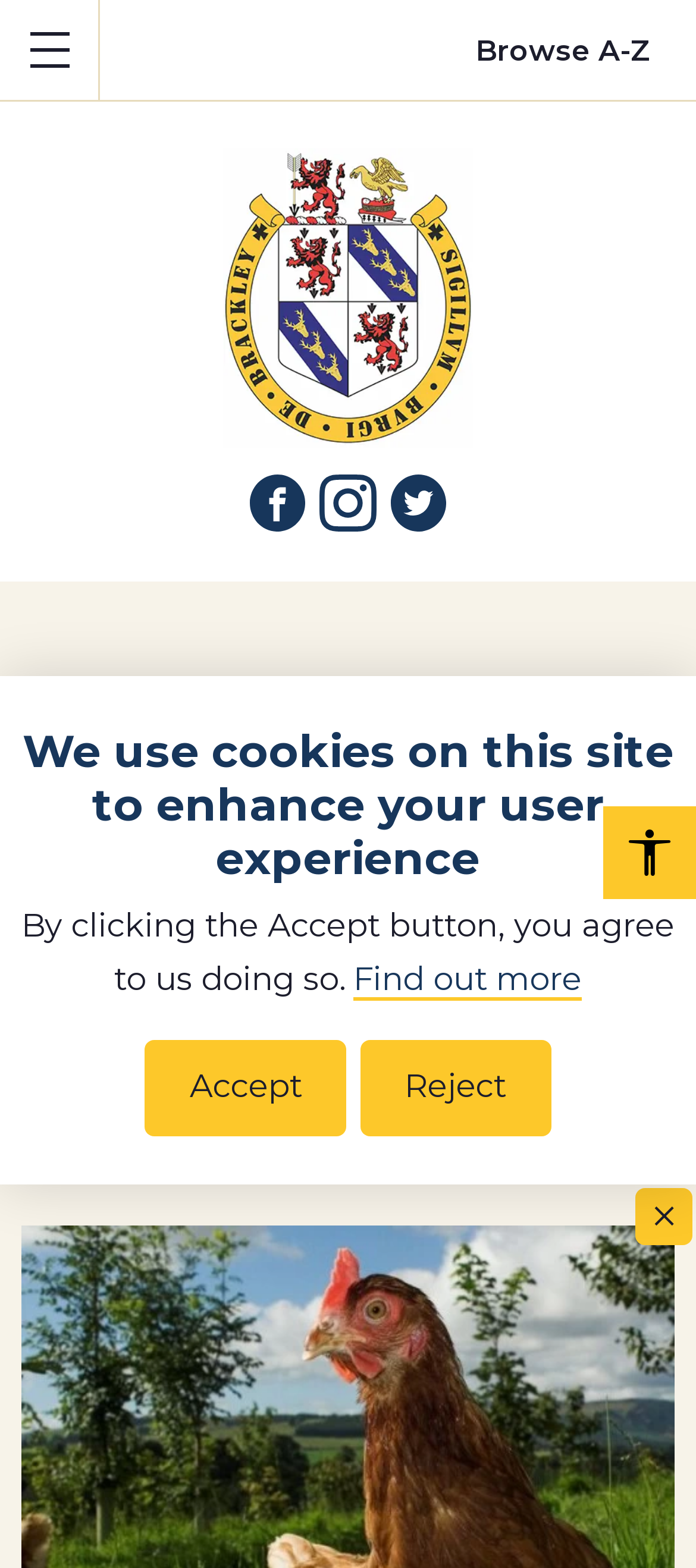Can you give a comprehensive explanation to the question given the content of the image?
What is the name of the council mentioned in the article?

I found the name of the council by looking at the article's metadata, where I saw a link to 'West Northamptonshire Council'.